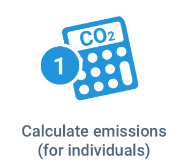What is the purpose of the platform? Observe the screenshot and provide a one-word or short phrase answer.

helping users assess their personal carbon footprints